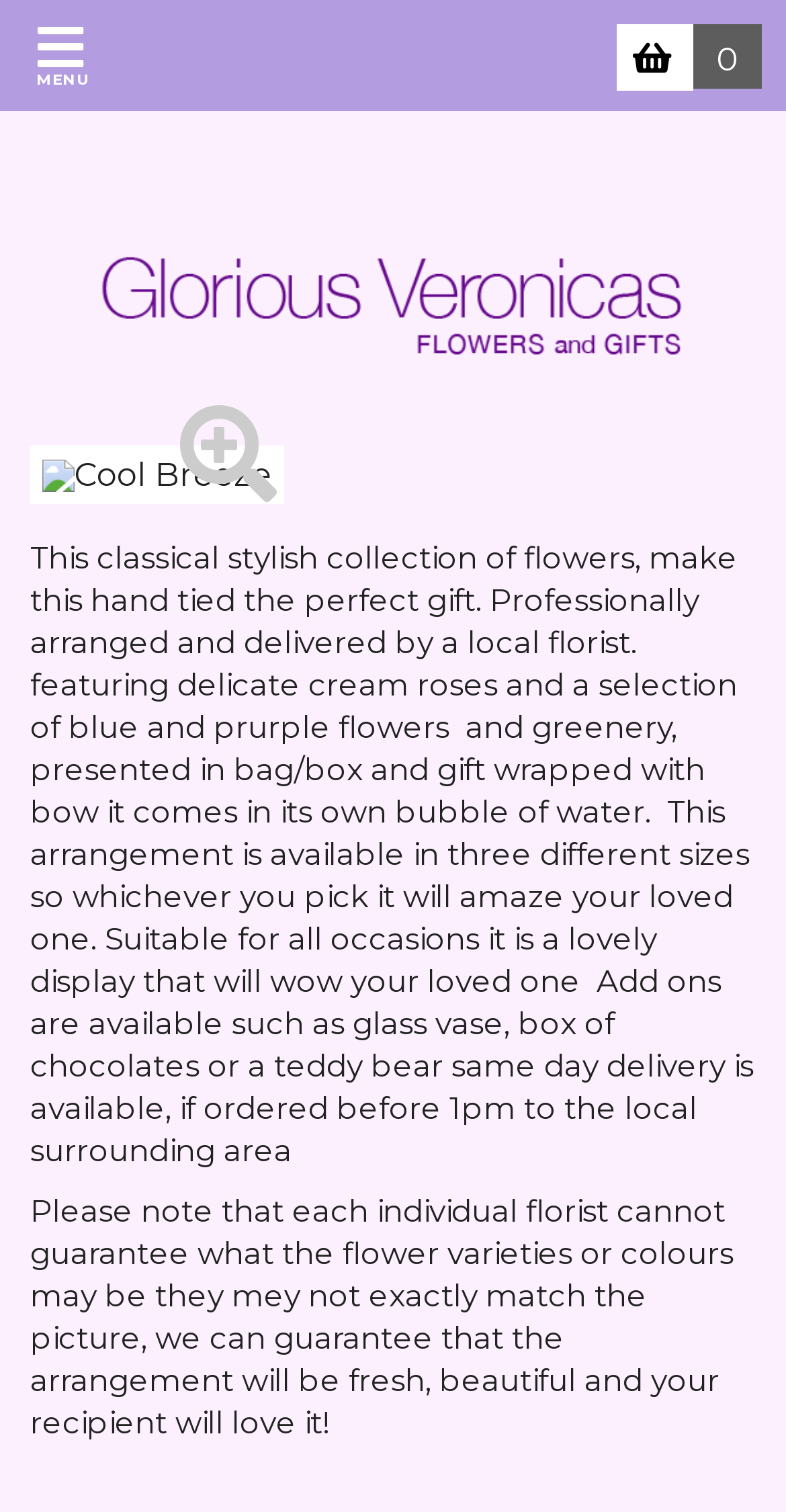What is the material of the gift wrapping?
Using the information presented in the image, please offer a detailed response to the question.

I inferred the answer by reading the StaticText element that describes the flower arrangement, which says 'presented in bag/box and gift wrapped with bow...'.